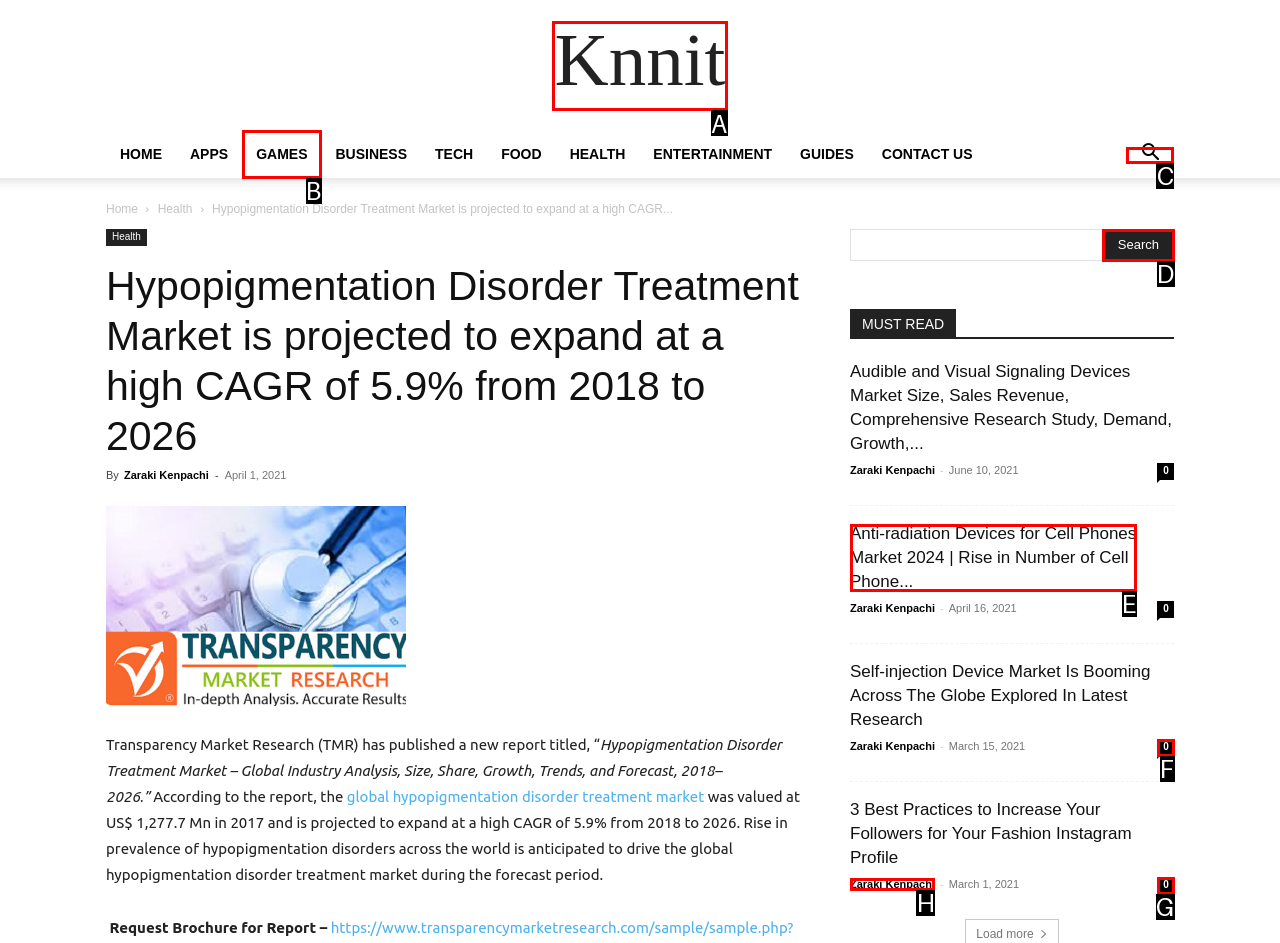From the given options, tell me which letter should be clicked to complete this task: Search for something
Answer with the letter only.

C